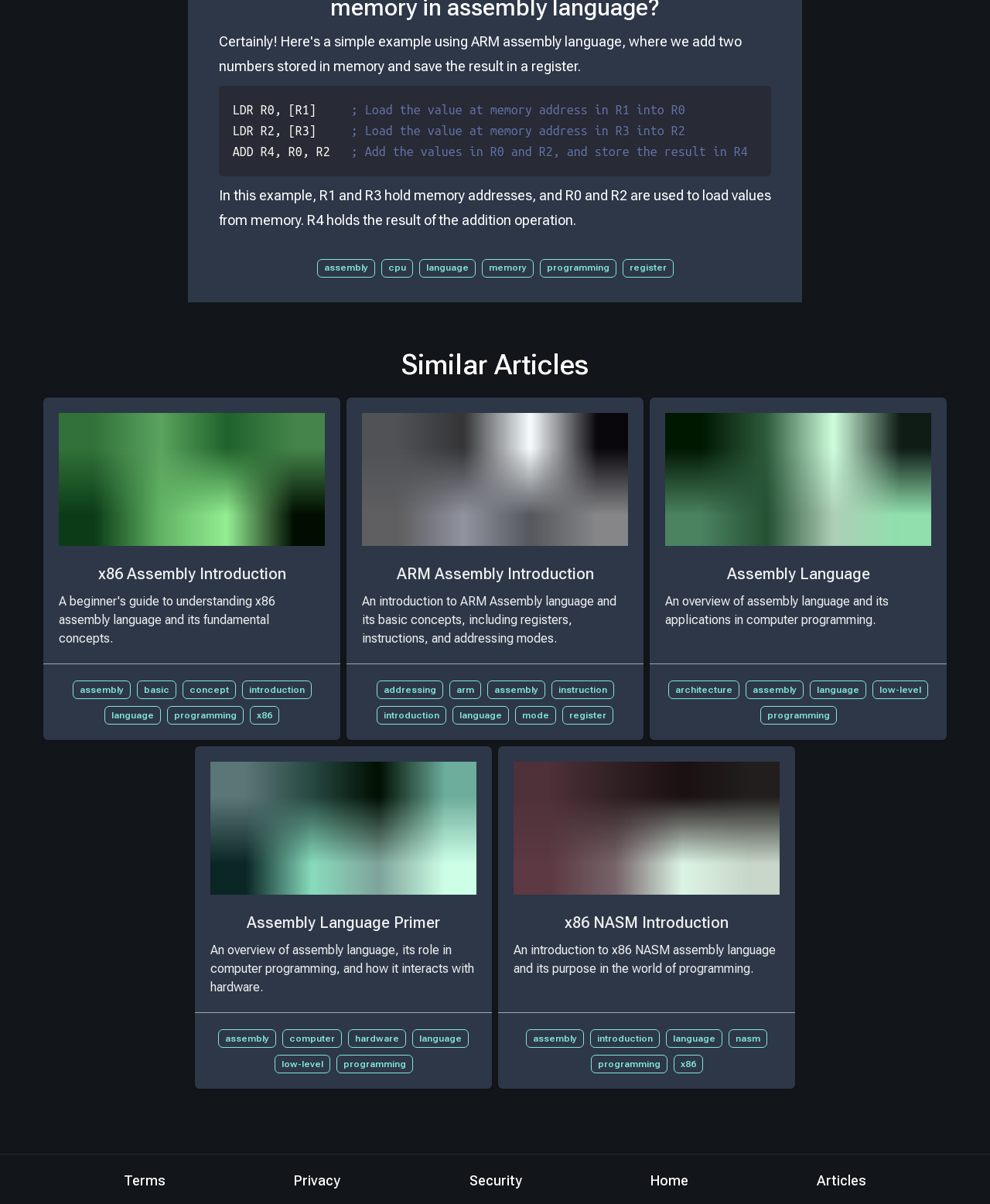How many links are there under 'Similar Articles'?
Based on the screenshot, provide your answer in one word or phrase.

3